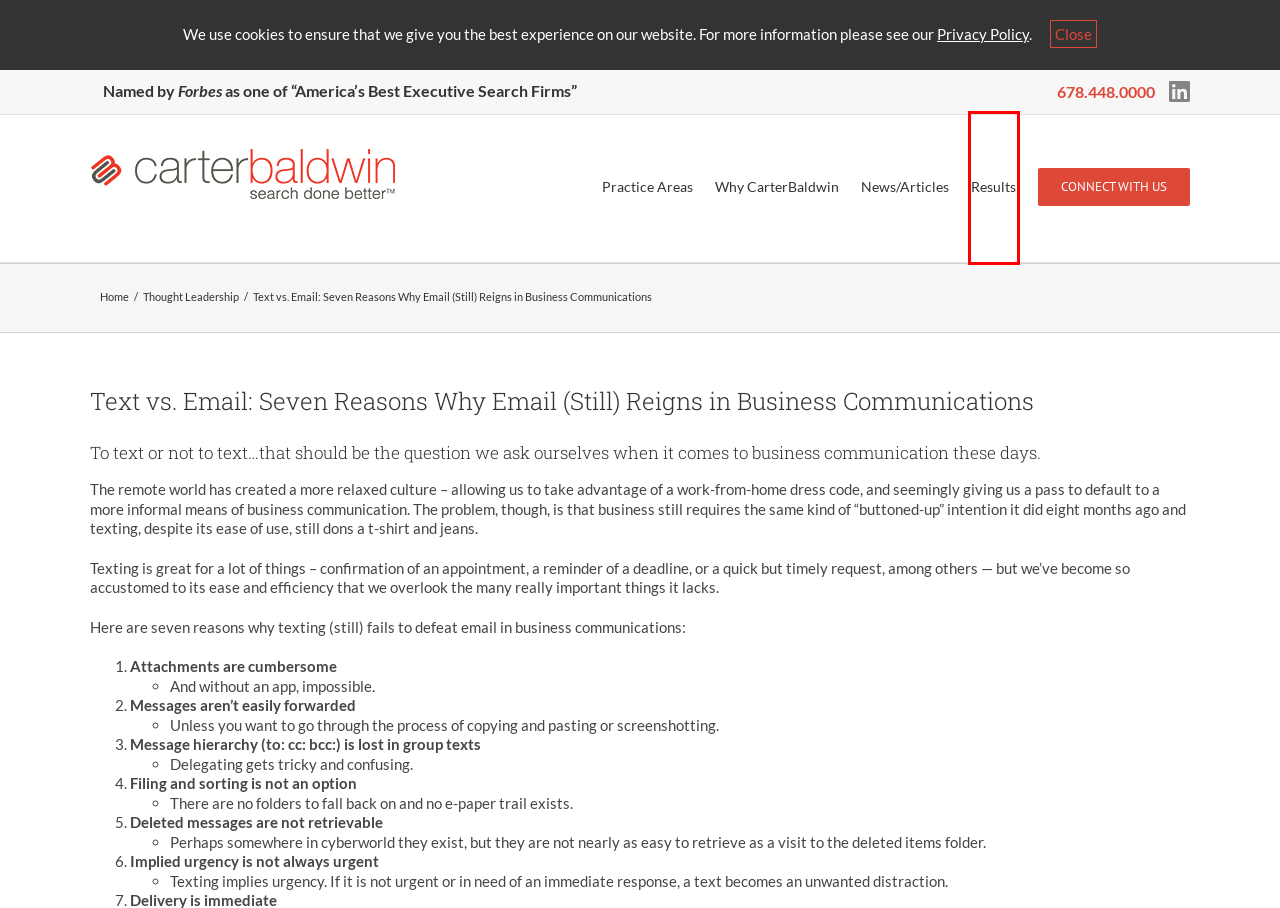A screenshot of a webpage is given, marked with a red bounding box around a UI element. Please select the most appropriate webpage description that fits the new page after clicking the highlighted element. Here are the candidates:
A. Search Done Better - CarterBaldwin Executive Search
B. Thought Leadership - CarterBaldwin Executive Search
C. Results - CarterBaldwin Executive Search
D. Why CarterBaldwin - CarterBaldwin Executive Search
E. Practice Areas - CarterBaldwin Executive Search
F. Contact Us - CarterBaldwin Executive Search
G. CarterBaldwin Executive Search again named by Forbes - CarterBaldwin Executive Search
H. News/Articles - CarterBaldwin Executive Search

C